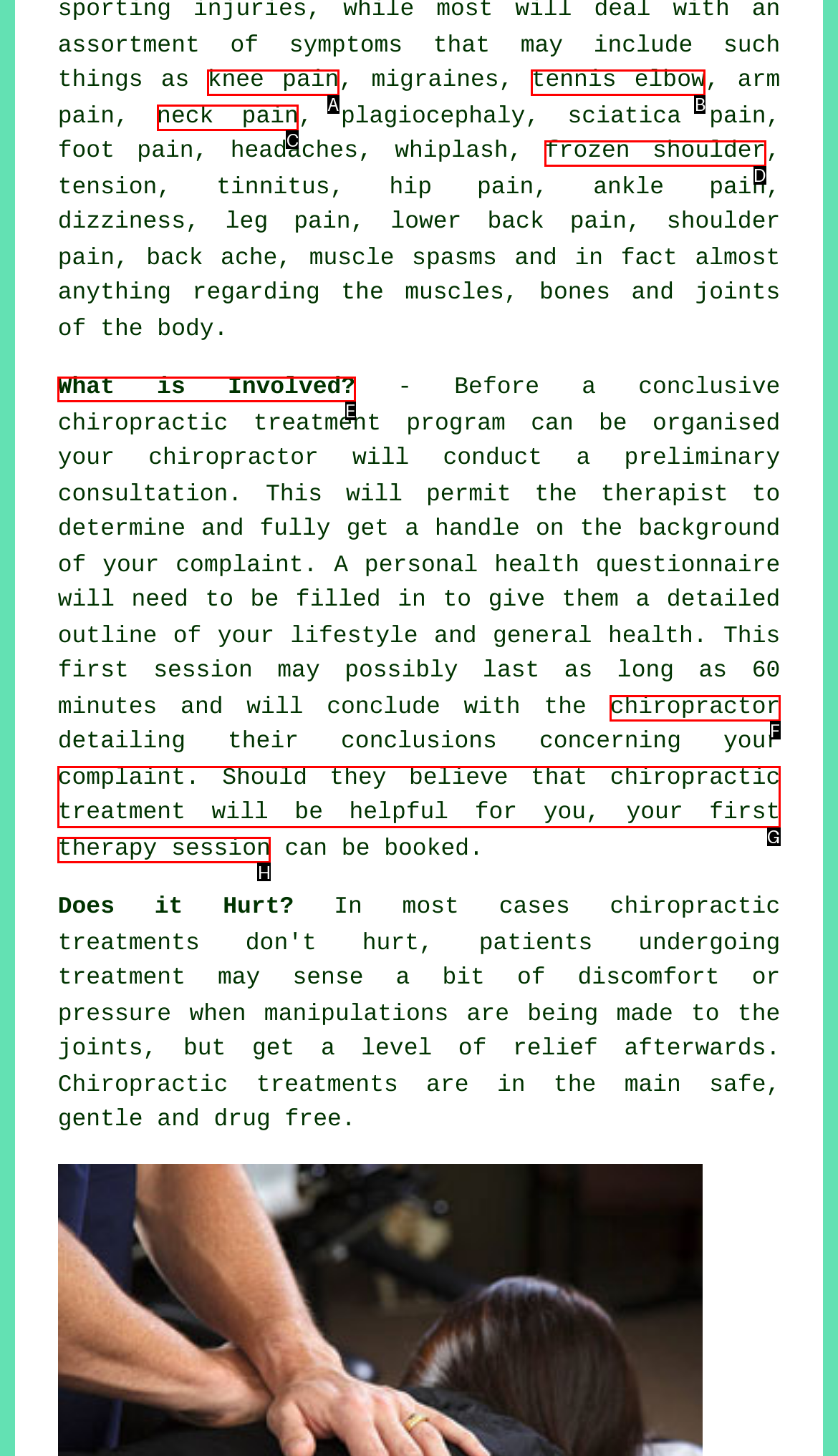Specify which UI element should be clicked to accomplish the task: read Privacy Policy. Answer with the letter of the correct choice.

None